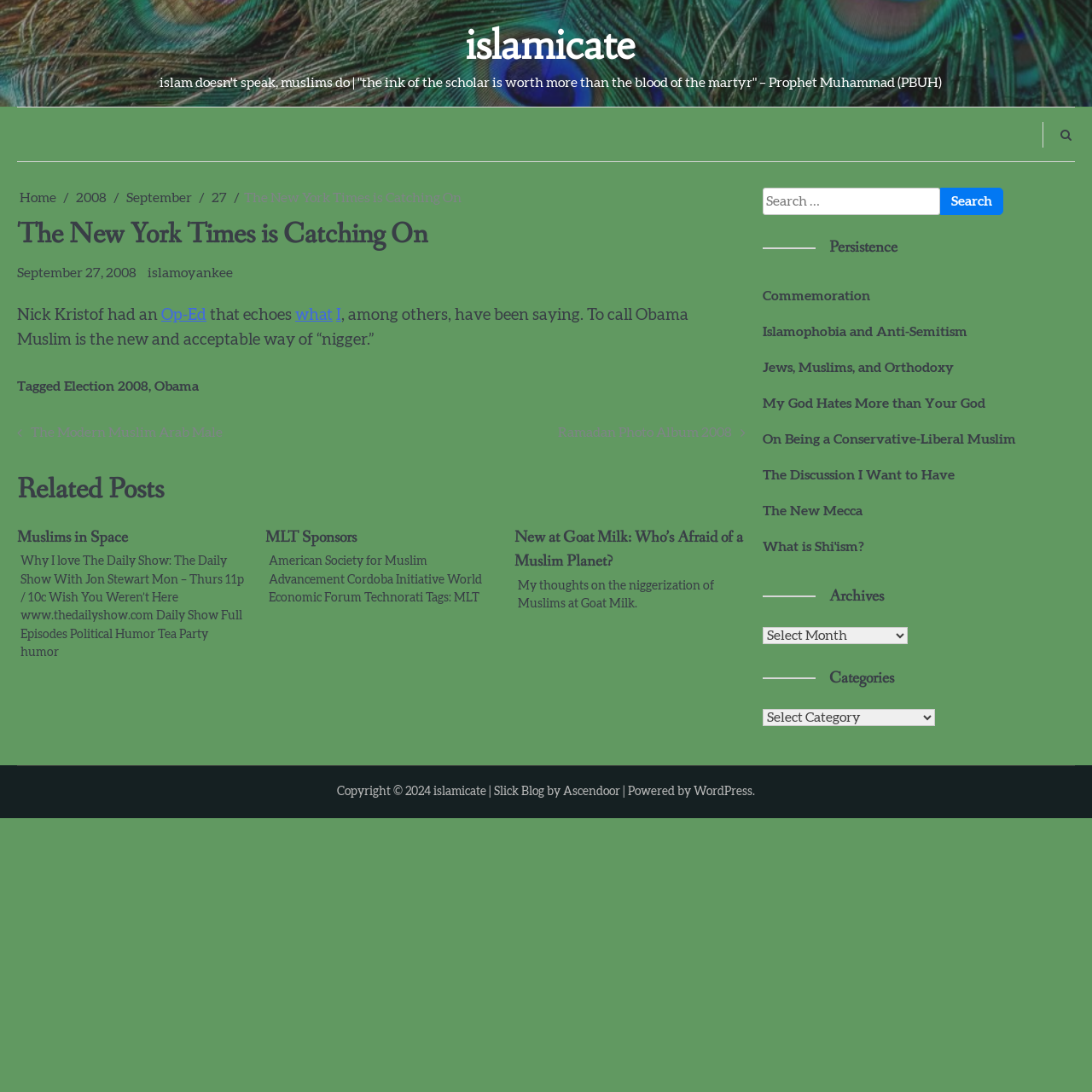Examine the image carefully and respond to the question with a detailed answer: 
What is the name of the blog?

The name of the blog can be found in the header section of the webpage, where it is written as 'The New York Times is Catching On – islamicate'. The blog's name is 'islamicate'.